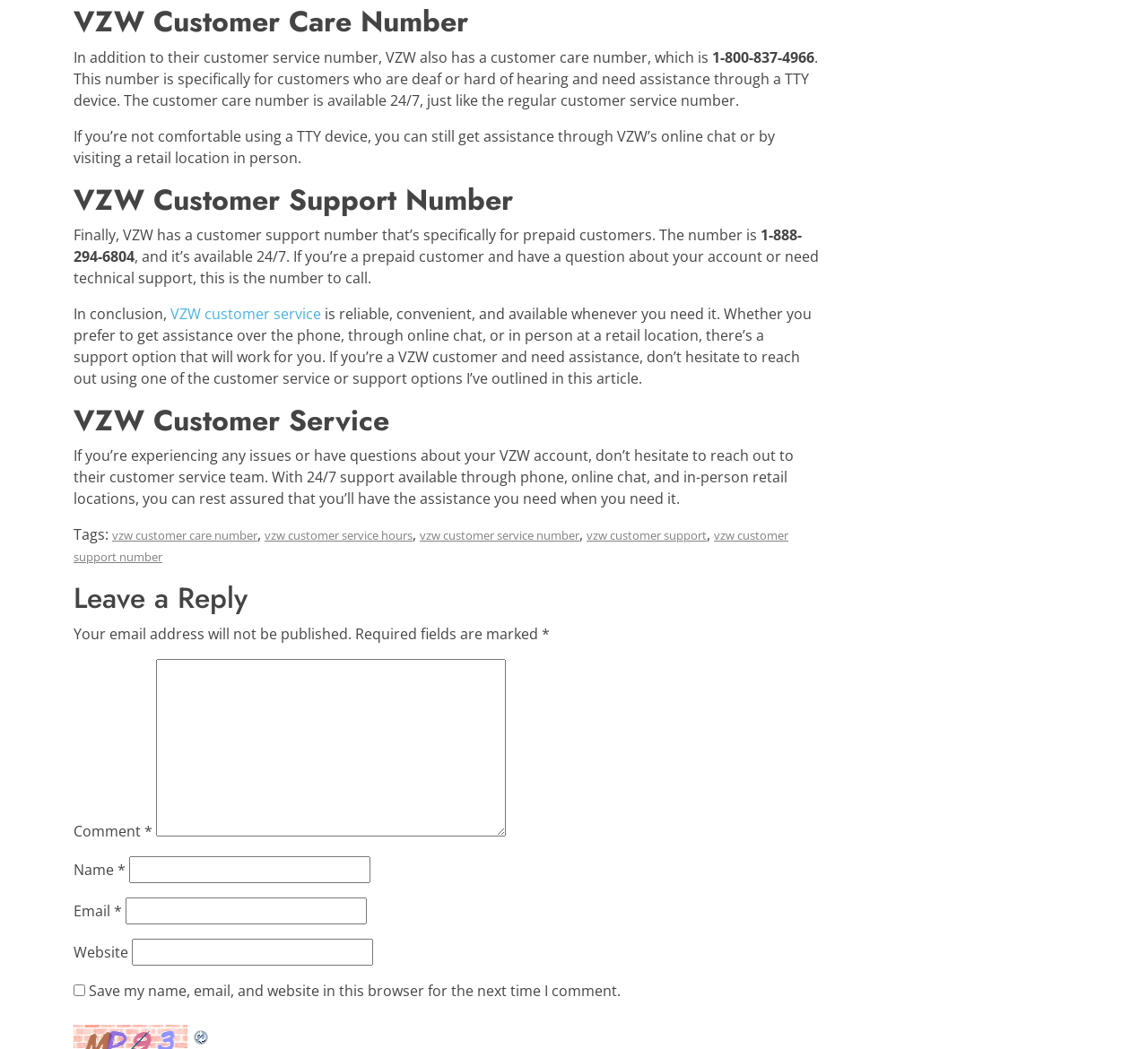Please mark the bounding box coordinates of the area that should be clicked to carry out the instruction: "Enter a comment in the 'Comment *' field".

[0.136, 0.628, 0.441, 0.797]